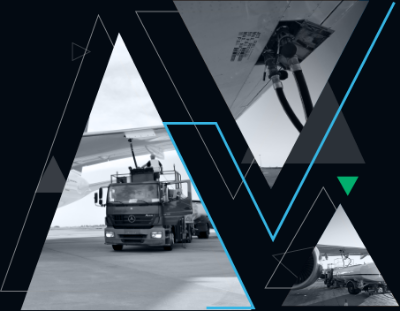Answer the question in one word or a short phrase:
What is the importance of proper fuel management?

ensuring safe and efficient flight operations